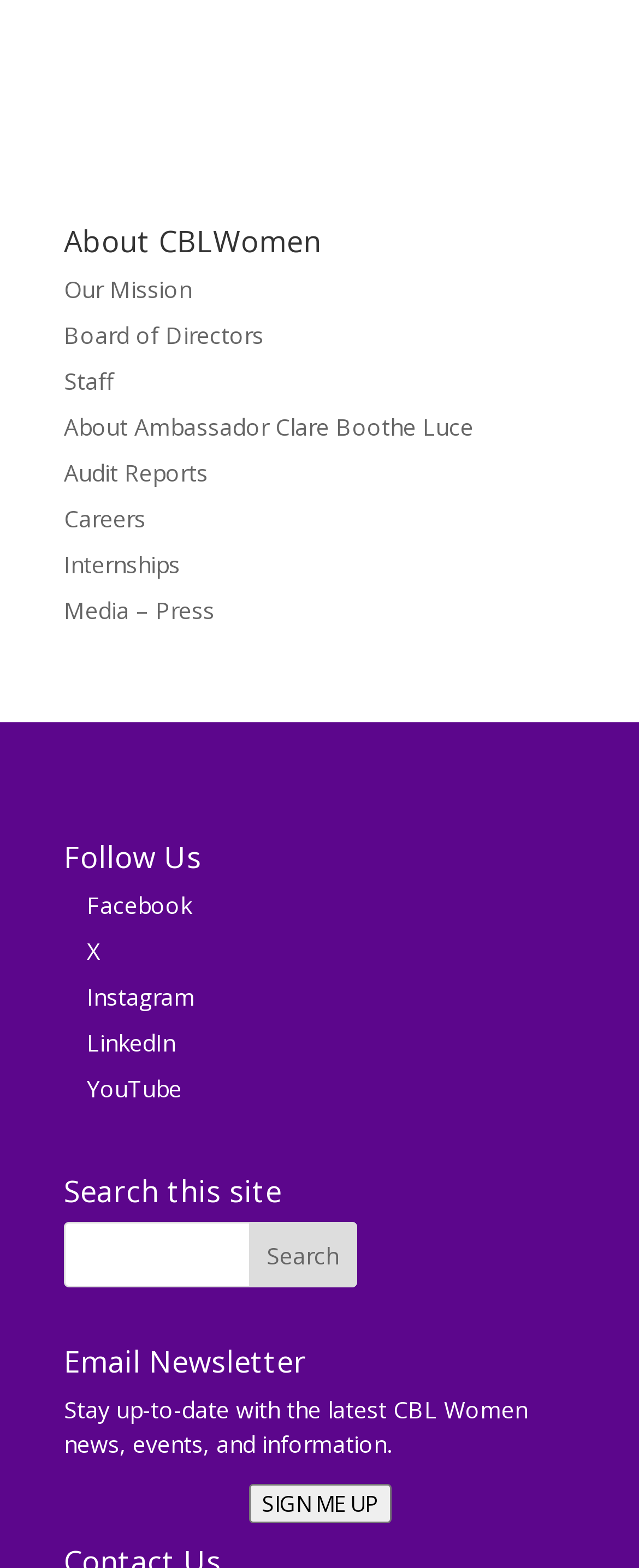What social media platforms can you follow CBLWomen on?
Using the image, elaborate on the answer with as much detail as possible.

The 'Follow Us' section contains links to various social media platforms, including Facebook, X, Instagram, LinkedIn, and YouTube, which suggests that CBLWomen has a presence on these platforms and can be followed by users.